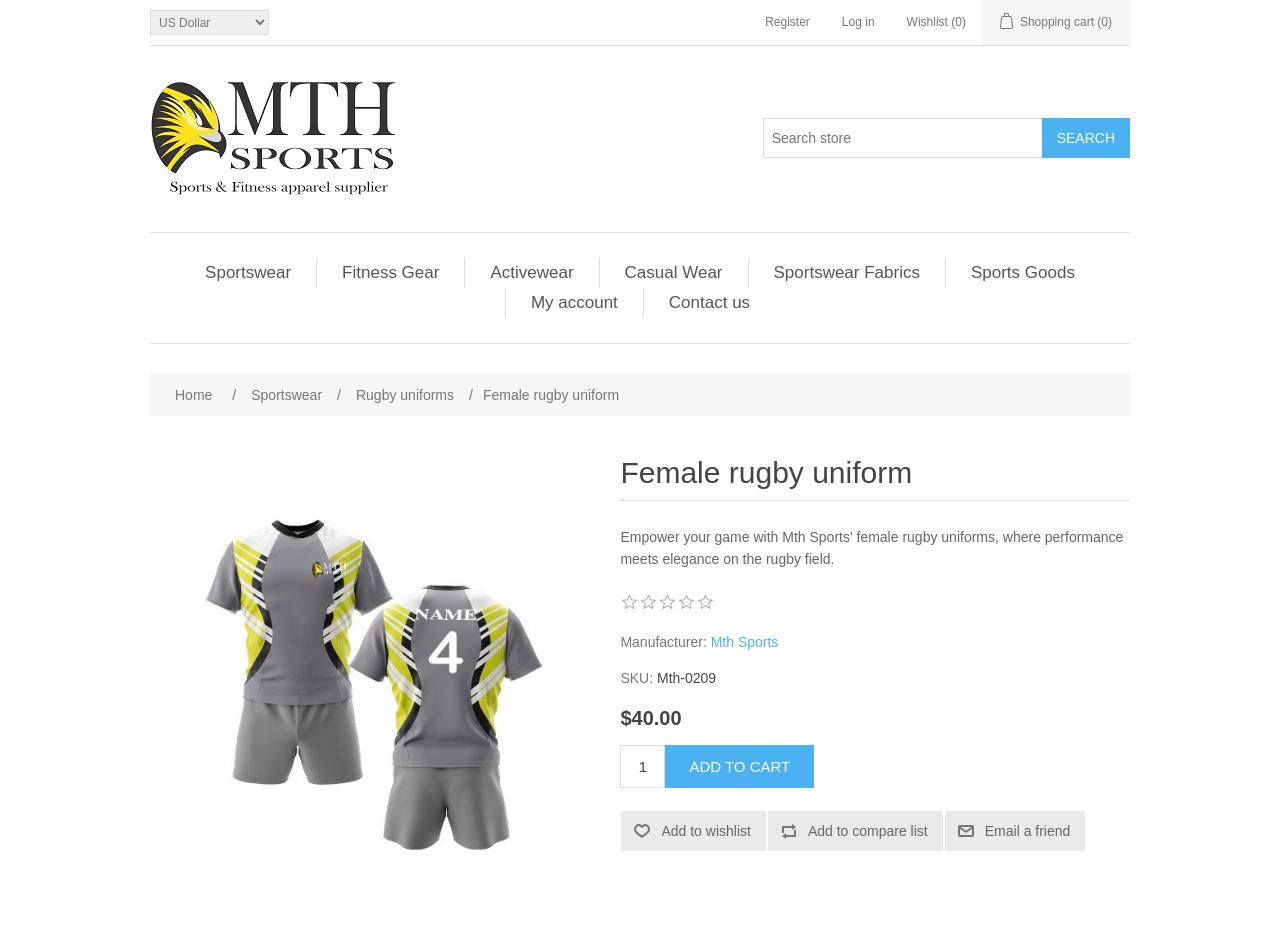Your task is to find and give the main heading text of the webpage.

Female rugby uniform